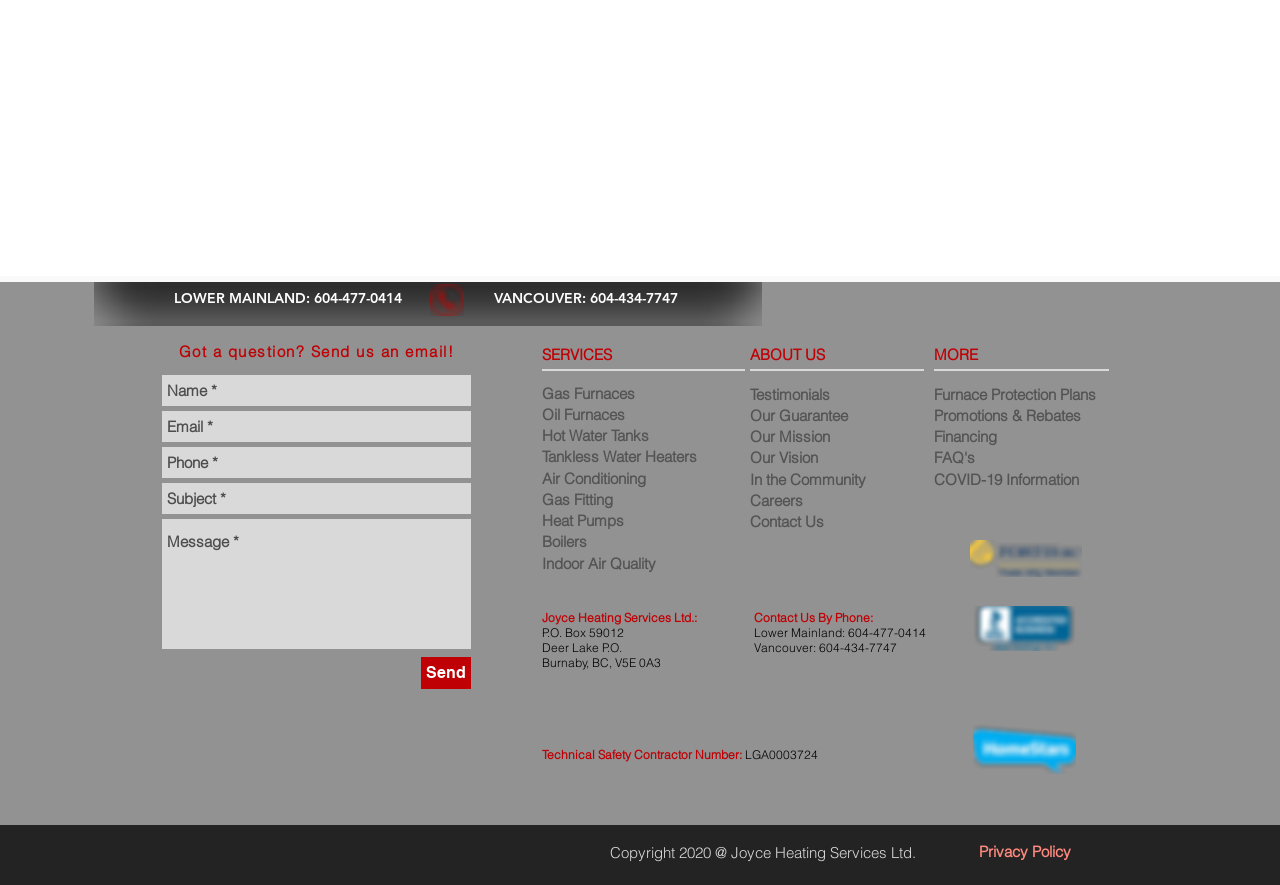Please study the image and answer the question comprehensively:
What rating does Joyce Heating Services Ltd. have with BBB?

The image of the BBB Accredited Business Logo with an A+ rating is displayed on the webpage, indicating that the company has an A+ rating with the Better Business Bureau.